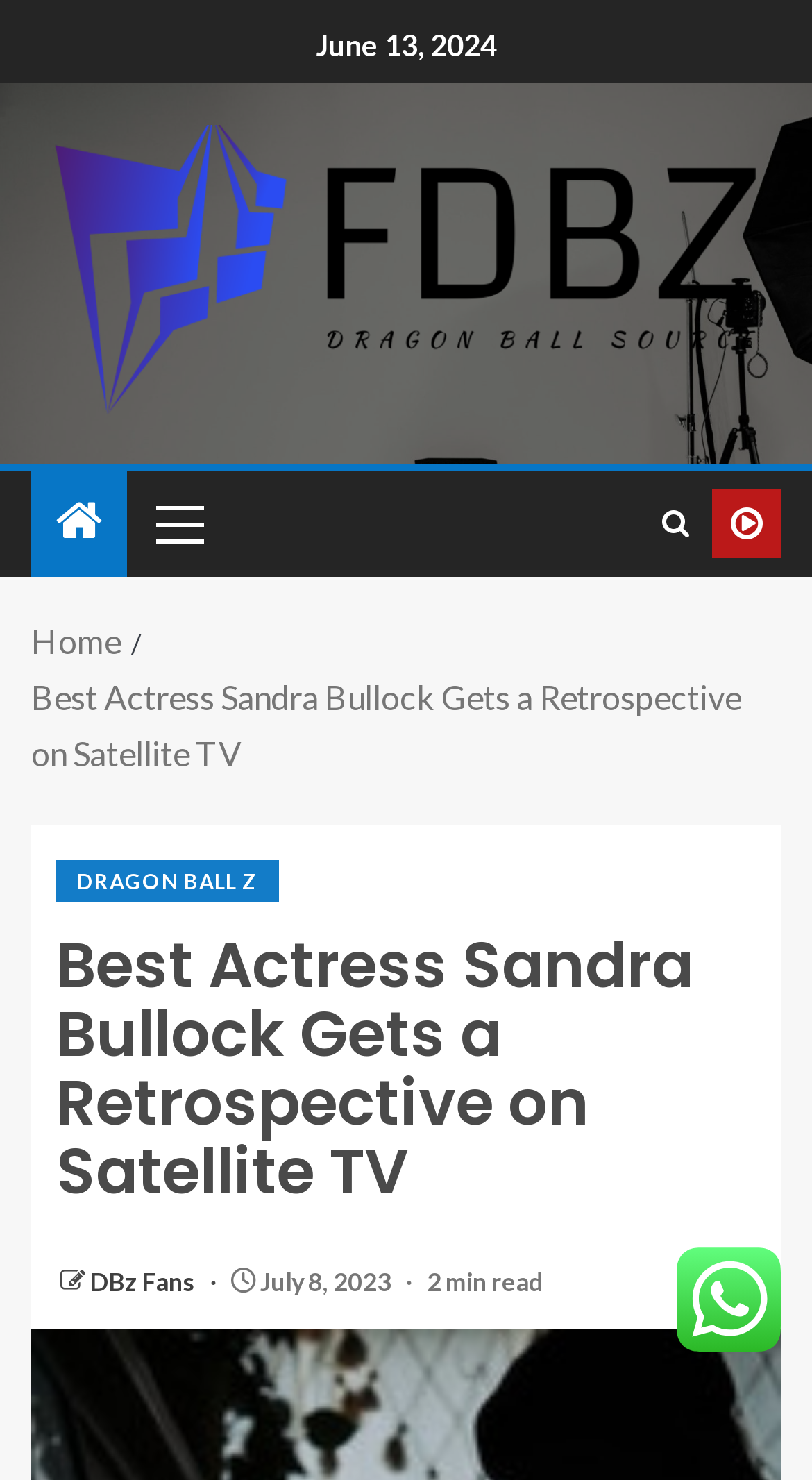Determine the bounding box coordinates for the area that should be clicked to carry out the following instruction: "Visit the DRAGON BALL Z page".

[0.069, 0.581, 0.342, 0.609]